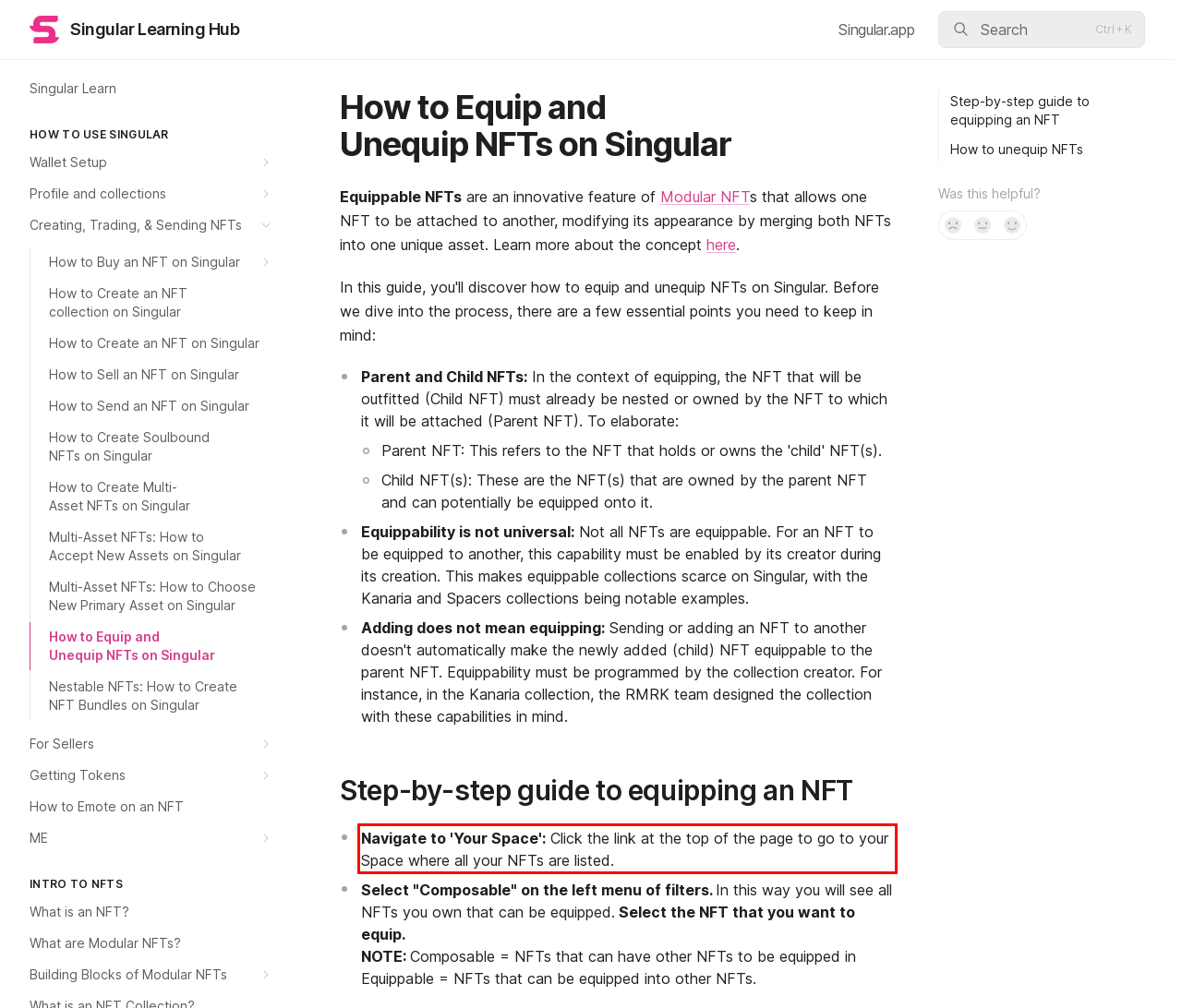Examine the webpage screenshot, find the red bounding box, and extract the text content within this marked area.

Navigate to 'Your Space': Click the link at the top of the page to go to your Space where all your NFTs are listed.